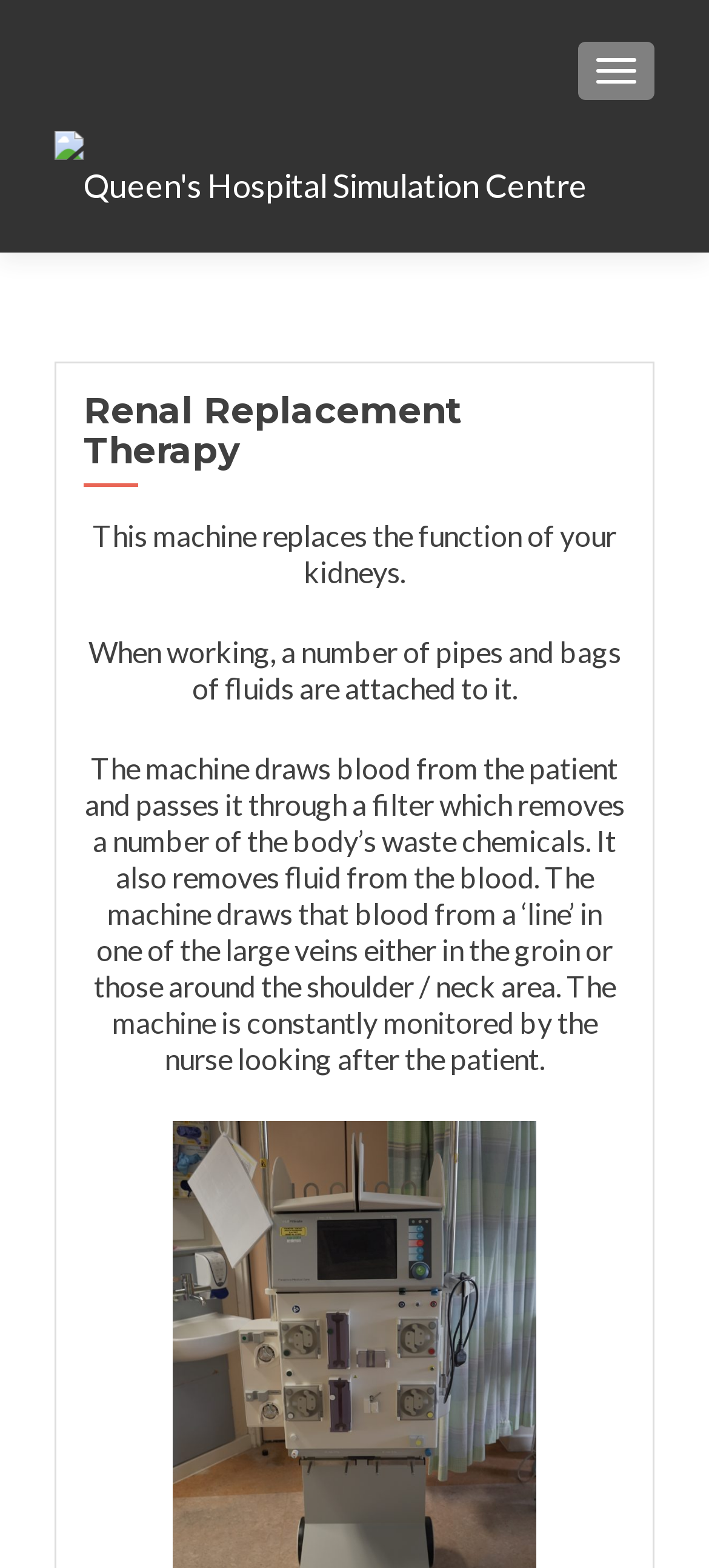Locate the bounding box of the UI element defined by this description: "Toggle navigation". The coordinates should be given as four float numbers between 0 and 1, formatted as [left, top, right, bottom].

[0.815, 0.027, 0.923, 0.064]